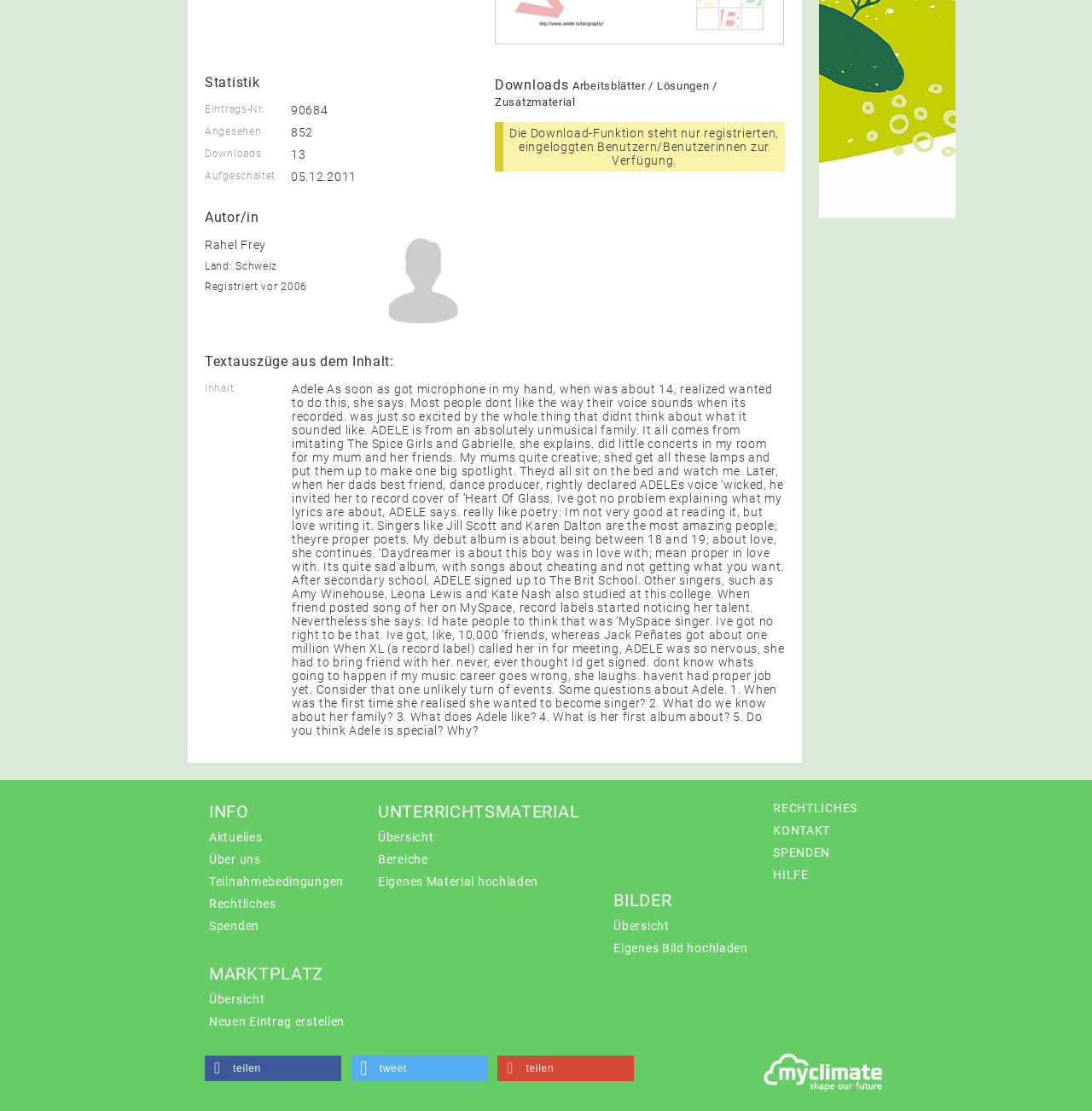Given the description: "parent_node: Whitby Haven Lot", determine the bounding box coordinates of the UI element. The coordinates should be formatted as four float numbers between 0 and 1, [left, top, right, bottom].

None